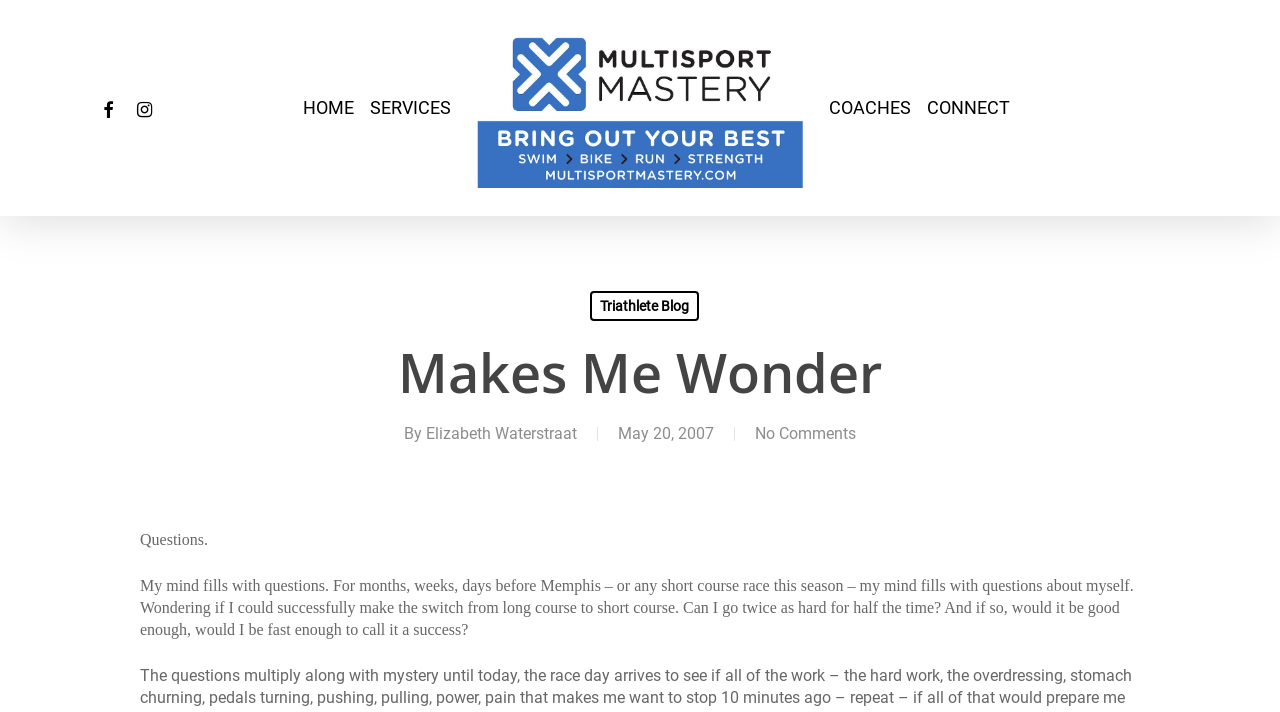Provide a single word or phrase answer to the question: 
What is the date of the blog post?

May 20, 2007